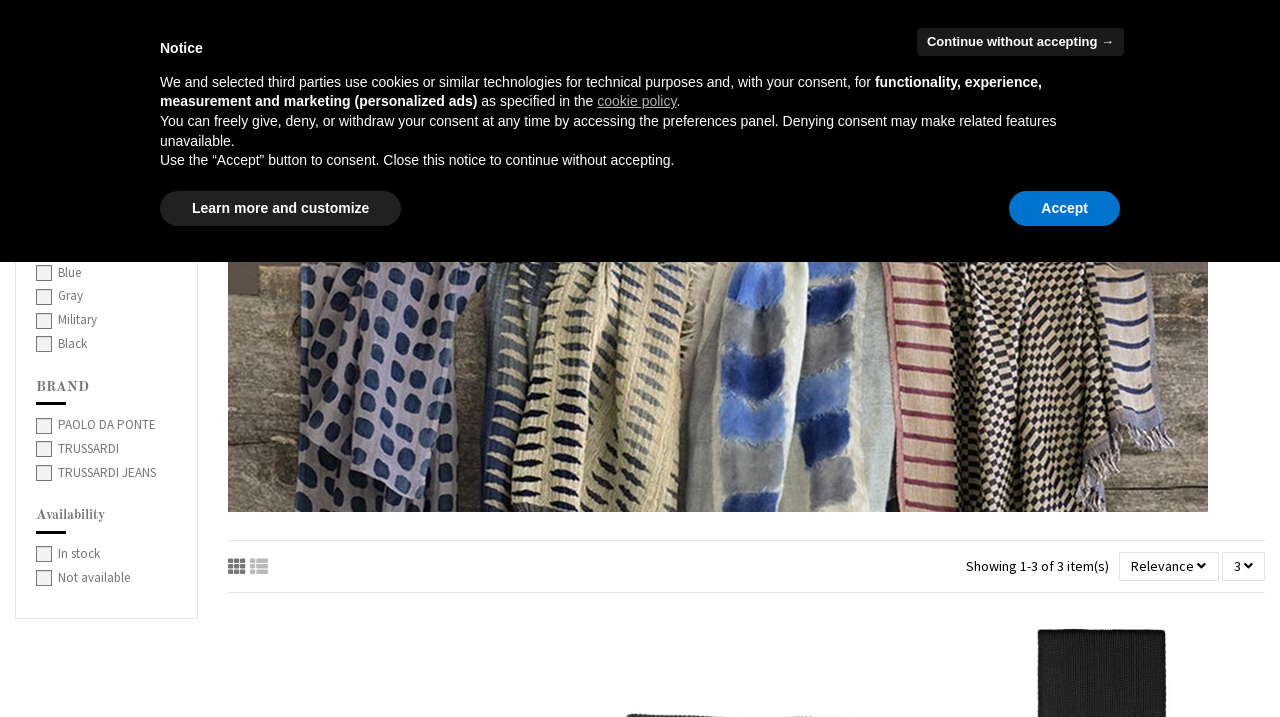Using the elements shown in the image, answer the question comprehensively: What is the current page number?

I looked for the StaticText element with the text 'Showing 1-3 of 3 item(s)', which indicates that the current page number is 1.